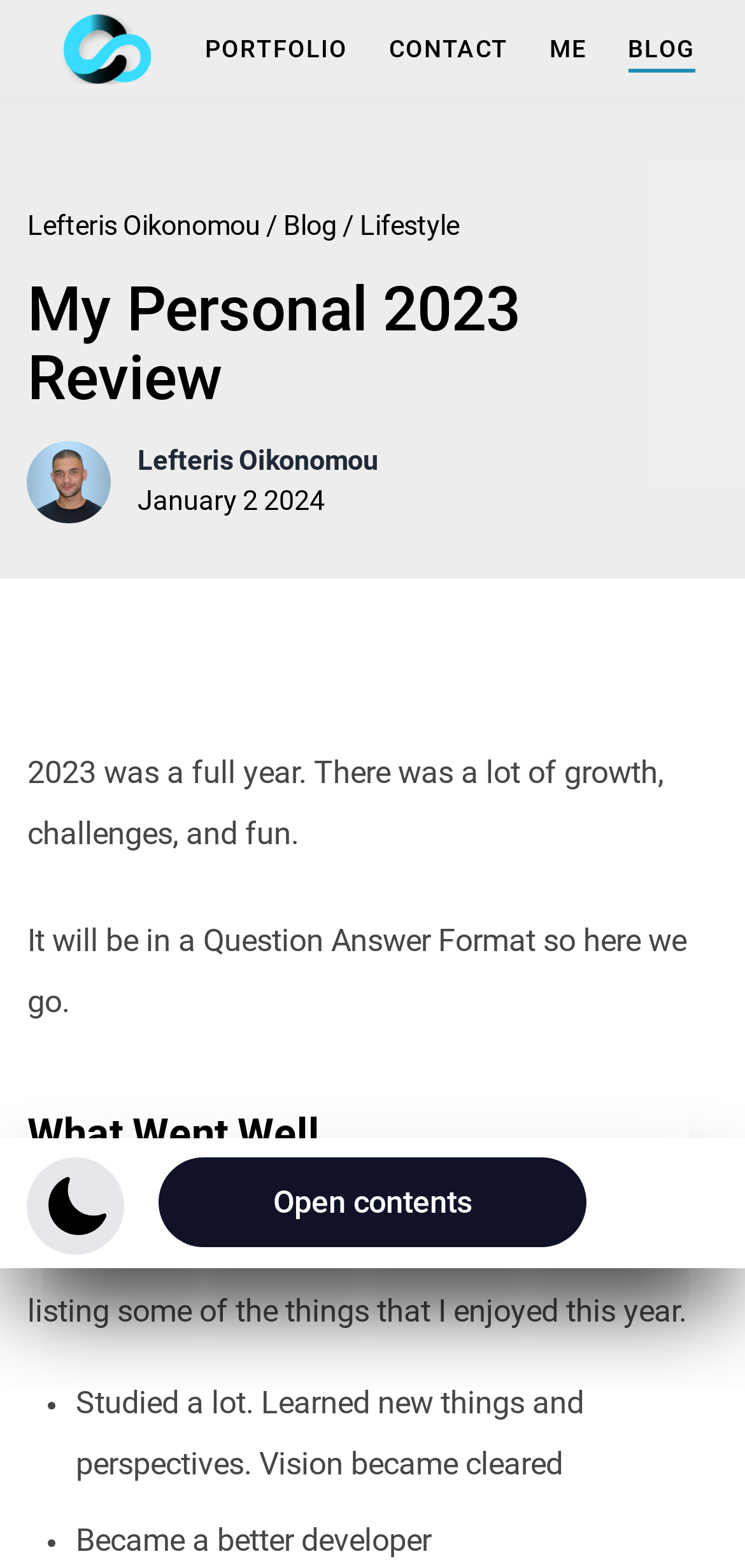Please identify the bounding box coordinates of the region to click in order to complete the task: "toggle between dark and light mode". The coordinates must be four float numbers between 0 and 1, specified as [left, top, right, bottom].

[0.037, 0.739, 0.166, 0.8]